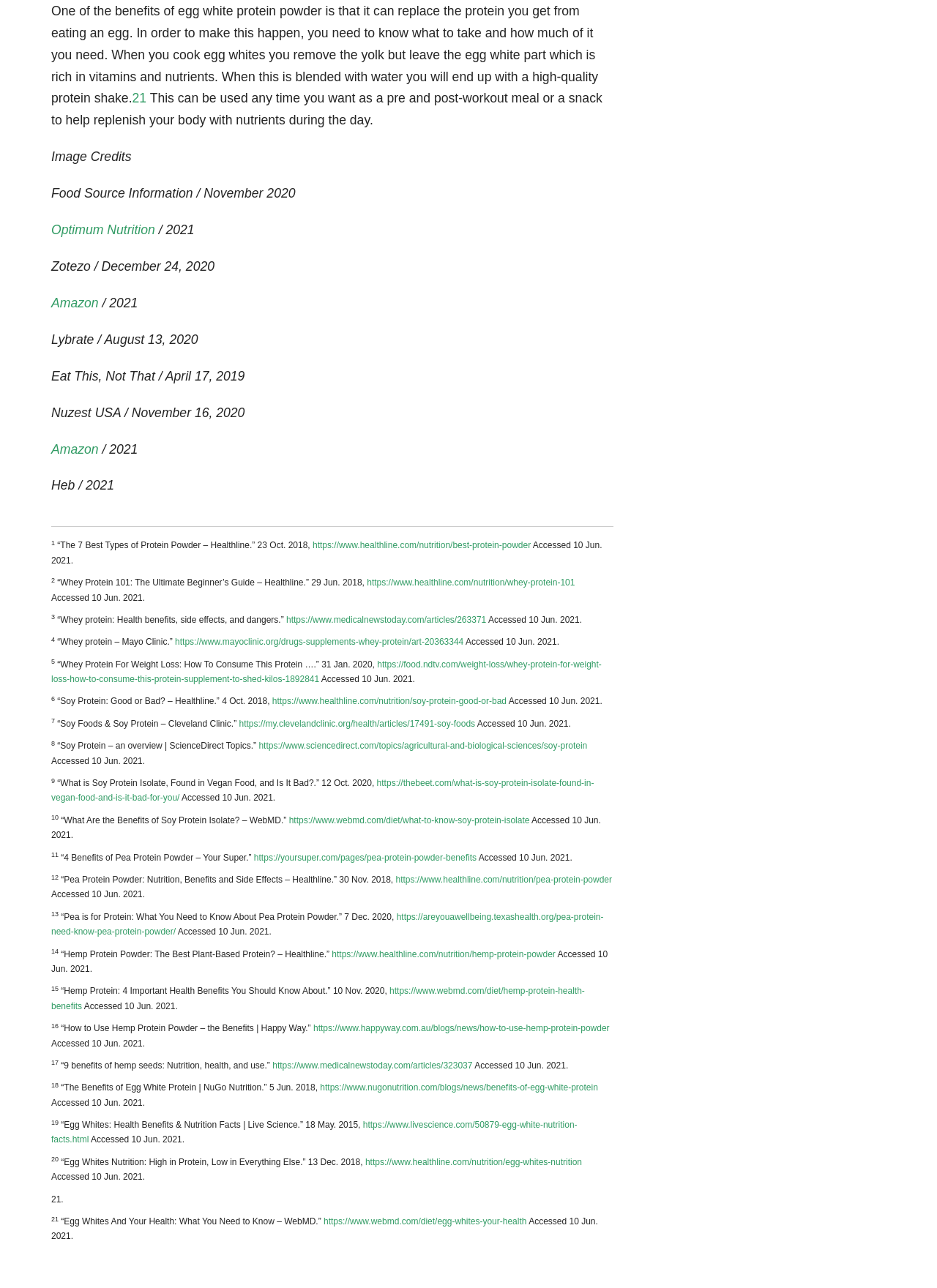Identify the bounding box coordinates for the region to click in order to carry out this instruction: "Read the article from Healthline". Provide the coordinates using four float numbers between 0 and 1, formatted as [left, top, right, bottom].

[0.334, 0.42, 0.569, 0.427]